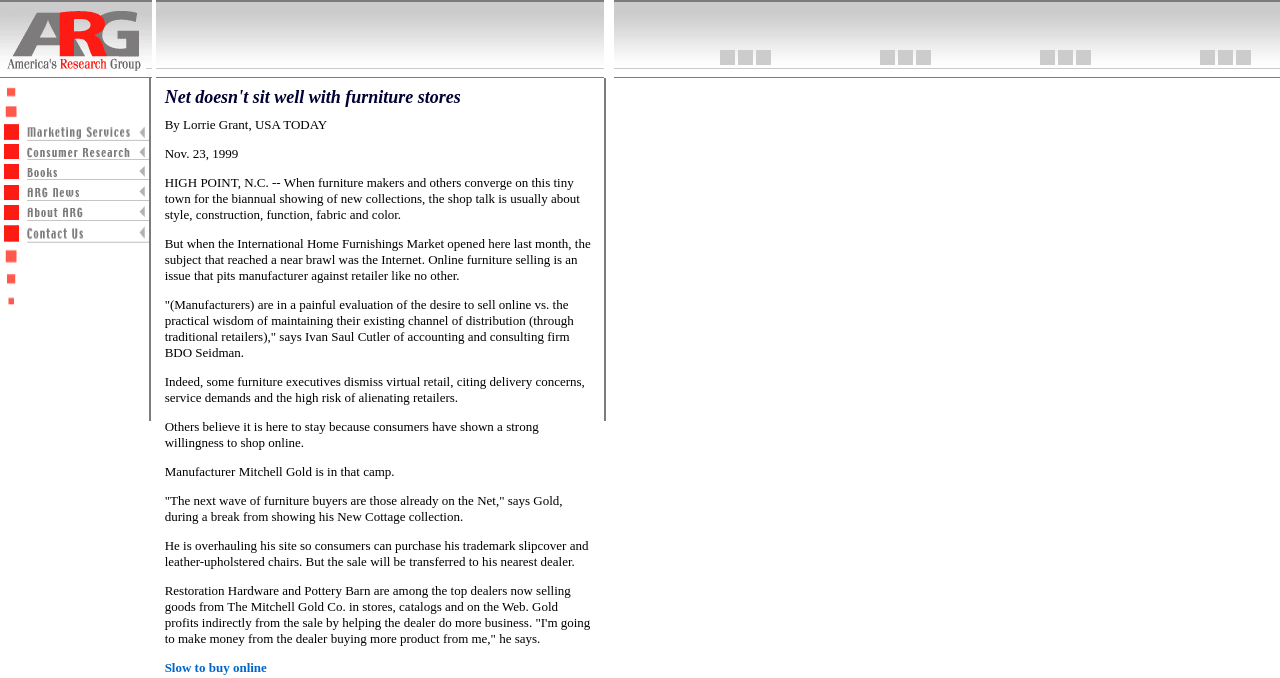Write a detailed summary of the webpage.

The webpage is titled "America's Research Group". At the top, there are two images side by side, taking up the full width of the page. Below these images, there is a table with multiple rows, each containing an image and a link. There are nine rows in total, with the images and links aligned to the left. The images are relatively small, and the links are placed to the right of each image.

To the right of the table, there is a large image that spans the entire height of the table. At the bottom of the page, there is a news article or text titled "Net doesn't sit well with furniture stores".